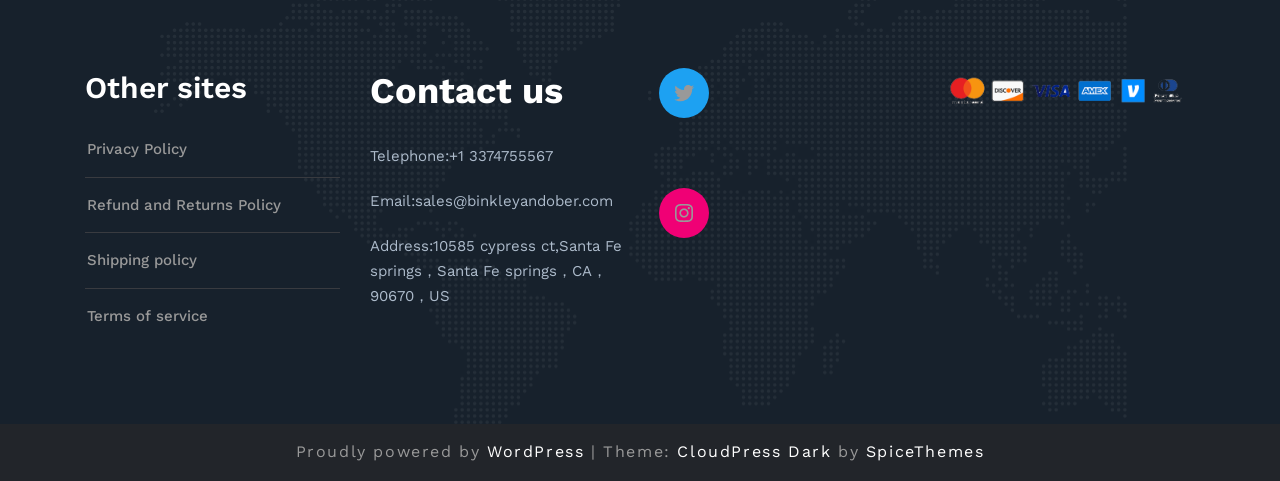Pinpoint the bounding box coordinates of the area that must be clicked to complete this instruction: "Check Instagram profile".

[0.52, 0.405, 0.548, 0.479]